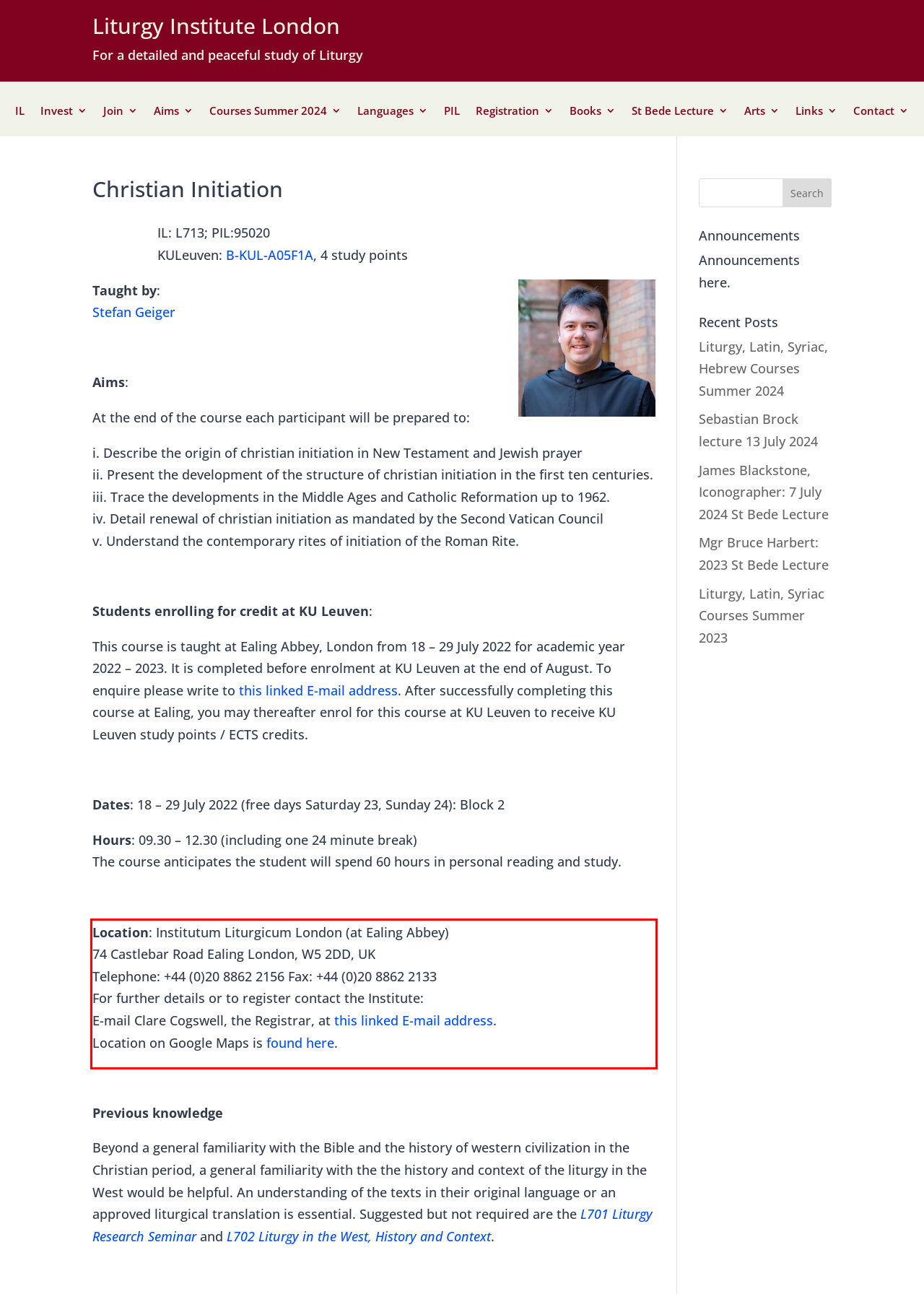Within the screenshot of the webpage, locate the red bounding box and use OCR to identify and provide the text content inside it.

Location: Institutum Liturgicum London (at Ealing Abbey) 74 Castlebar Road Ealing London, W5 2DD, UK Telephone: +44 (0)20 8862 2156 Fax: +44 (0)20 8862 2133 For further details or to register contact the Institute: E-mail Clare Cogswell, the Registrar, at this linked E-mail address. Location on Google Maps is found here.